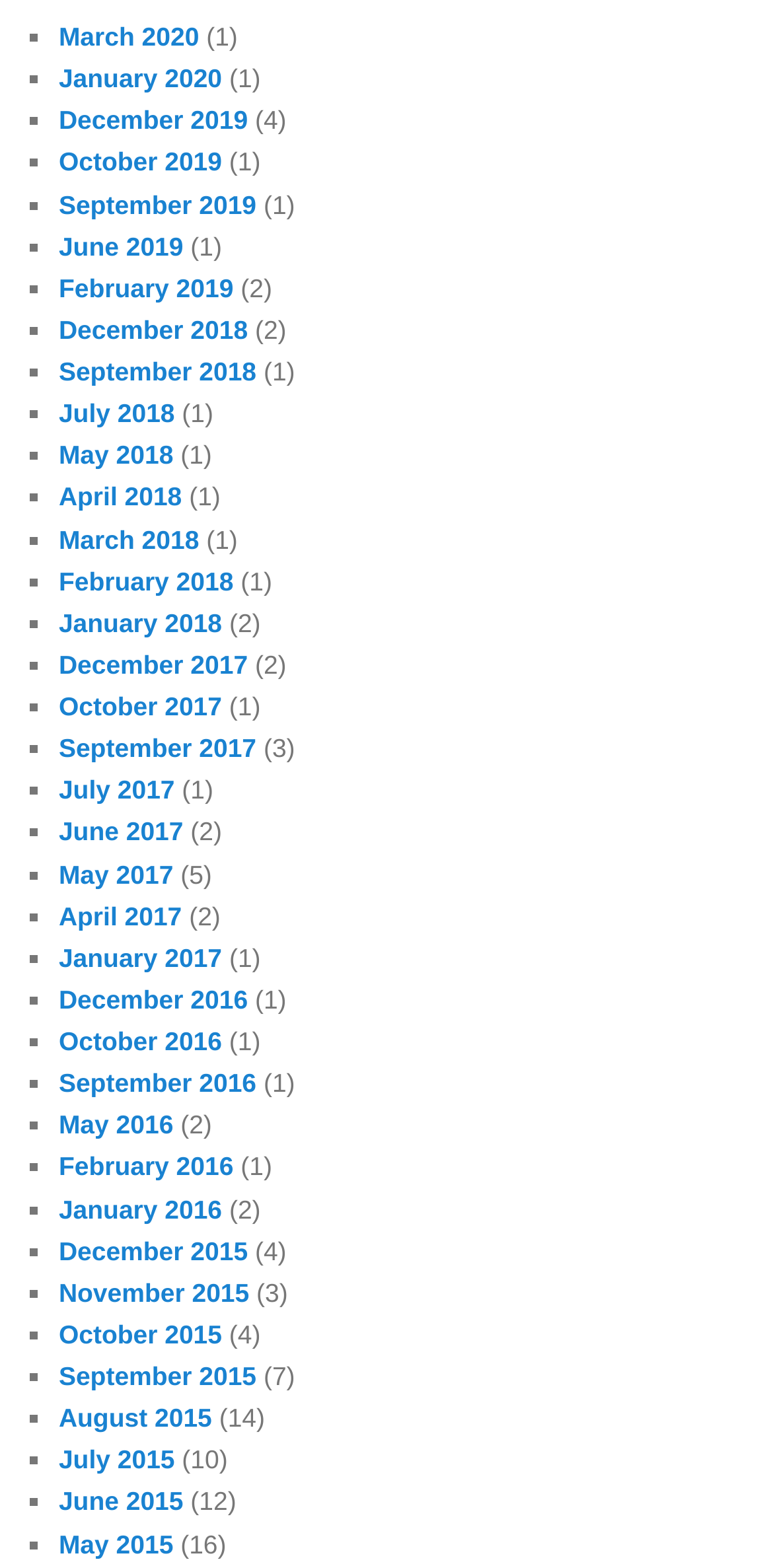Provide a brief response in the form of a single word or phrase:
What is the pattern of the list?

Monthly archive